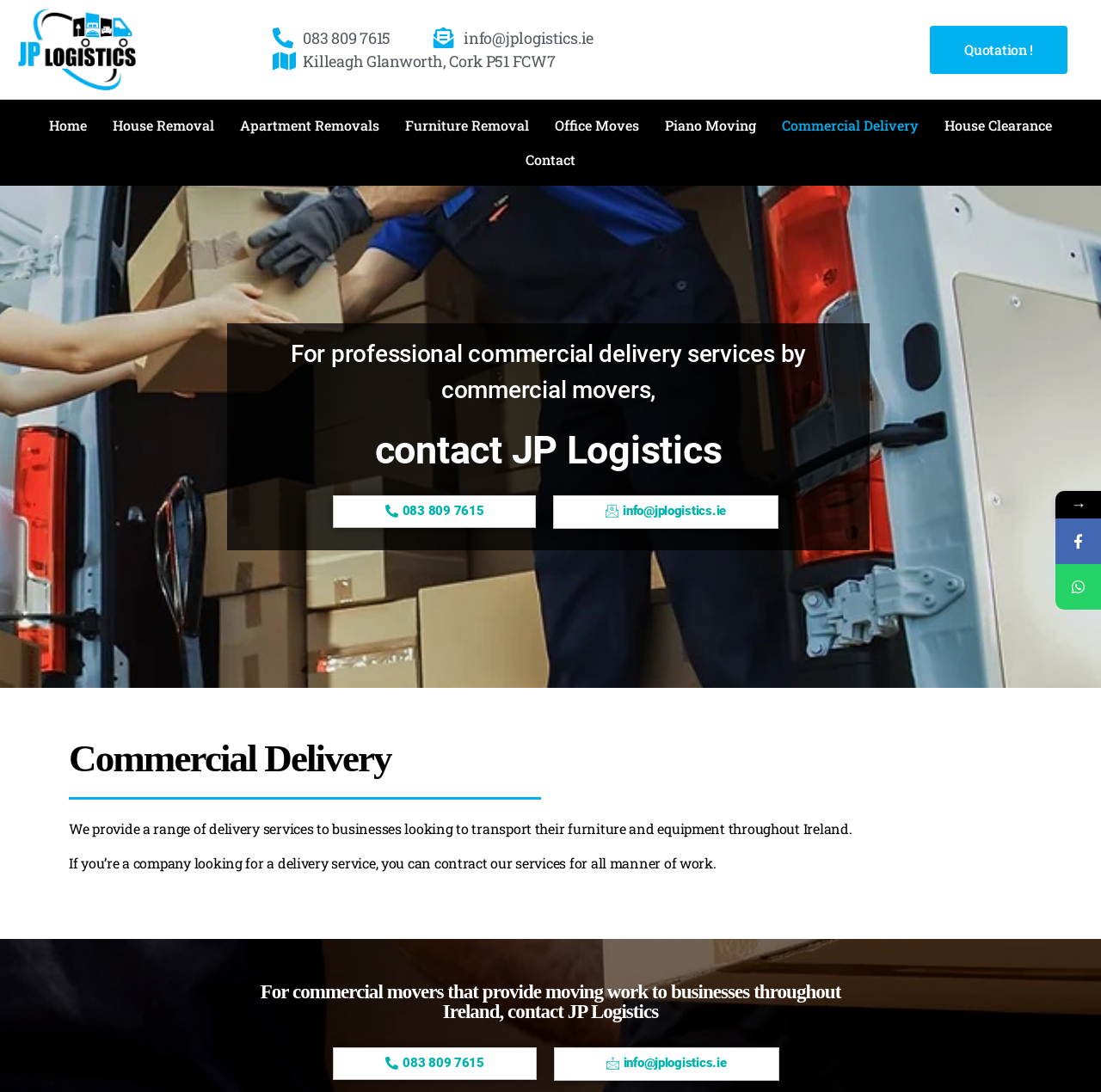What is the purpose of JP Logistics' commercial delivery services?
Examine the image closely and answer the question with as much detail as possible.

I found the purpose of the commercial delivery services by reading the static text on the webpage, specifically the one that says 'We provide a range of delivery services to businesses looking to transport their furniture and equipment throughout Ireland'.